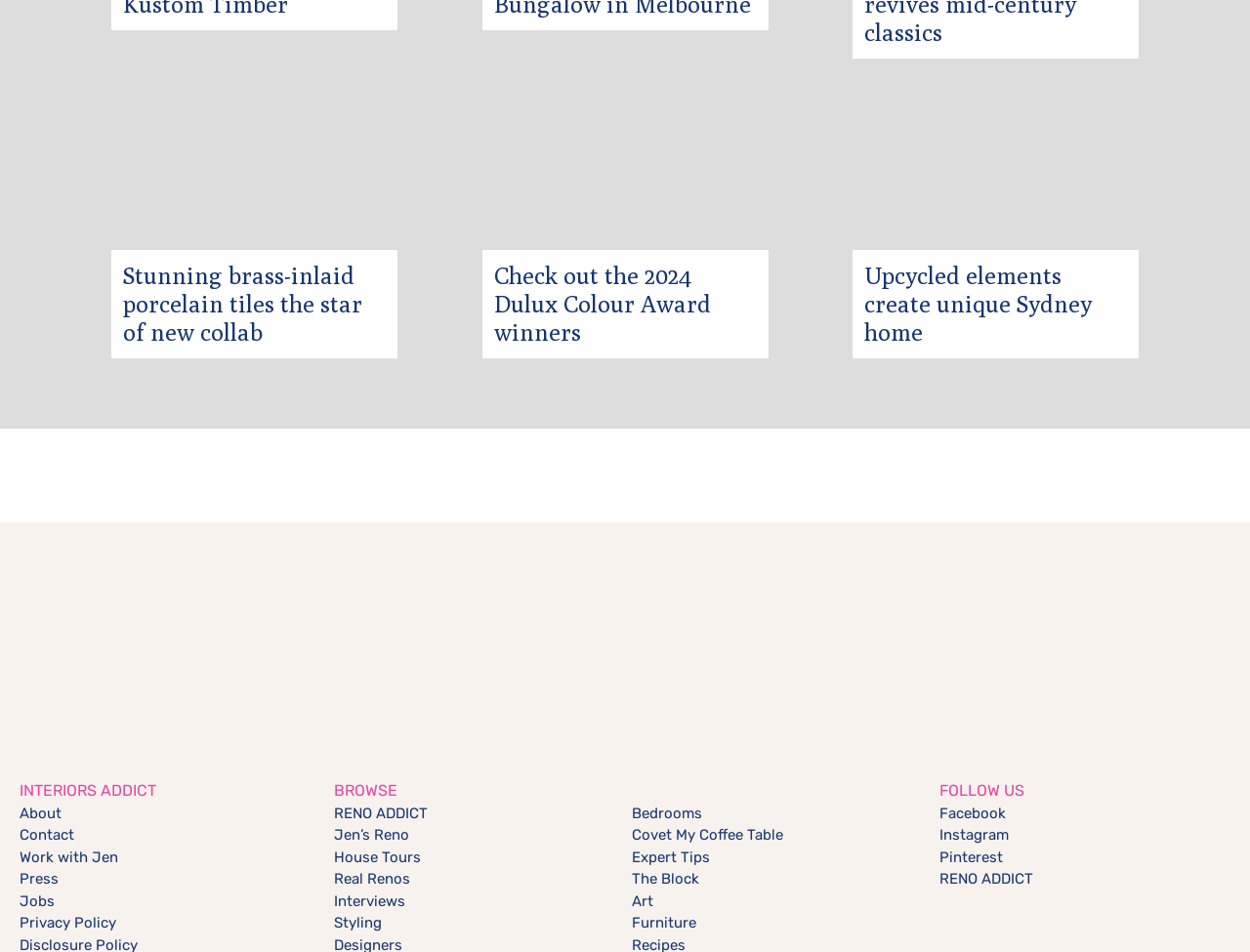Determine the bounding box coordinates of the clickable element necessary to fulfill the instruction: "View the image of train doors". Provide the coordinates as four float numbers within the 0 to 1 range, i.e., [left, top, right, bottom].

[0.663, 0.086, 0.93, 0.296]